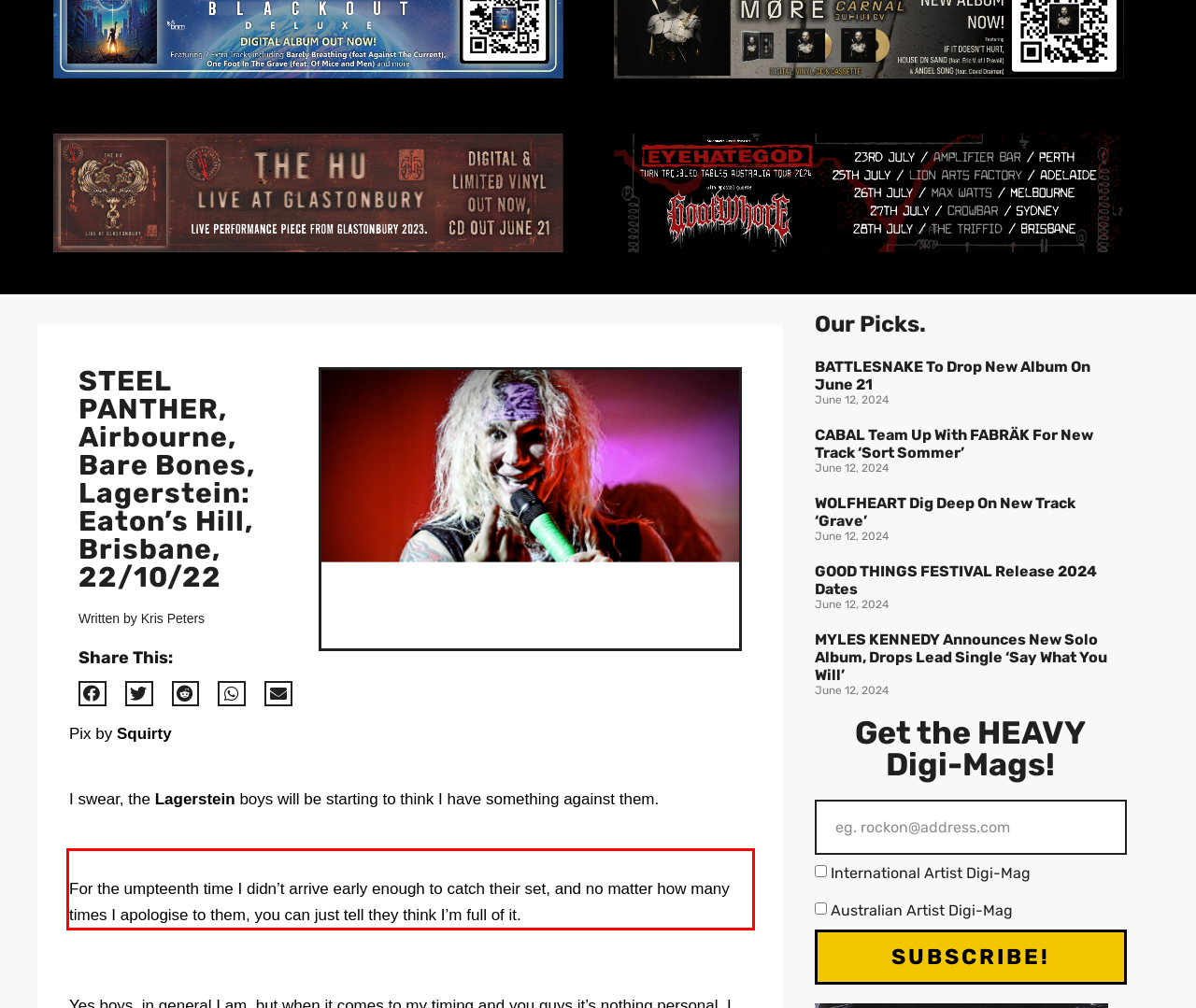You have a screenshot with a red rectangle around a UI element. Recognize and extract the text within this red bounding box using OCR.

For the umpteenth time I didn’t arrive early enough to catch their set, and no matter how many times I apologise to them, you can just tell they think I’m full of it.